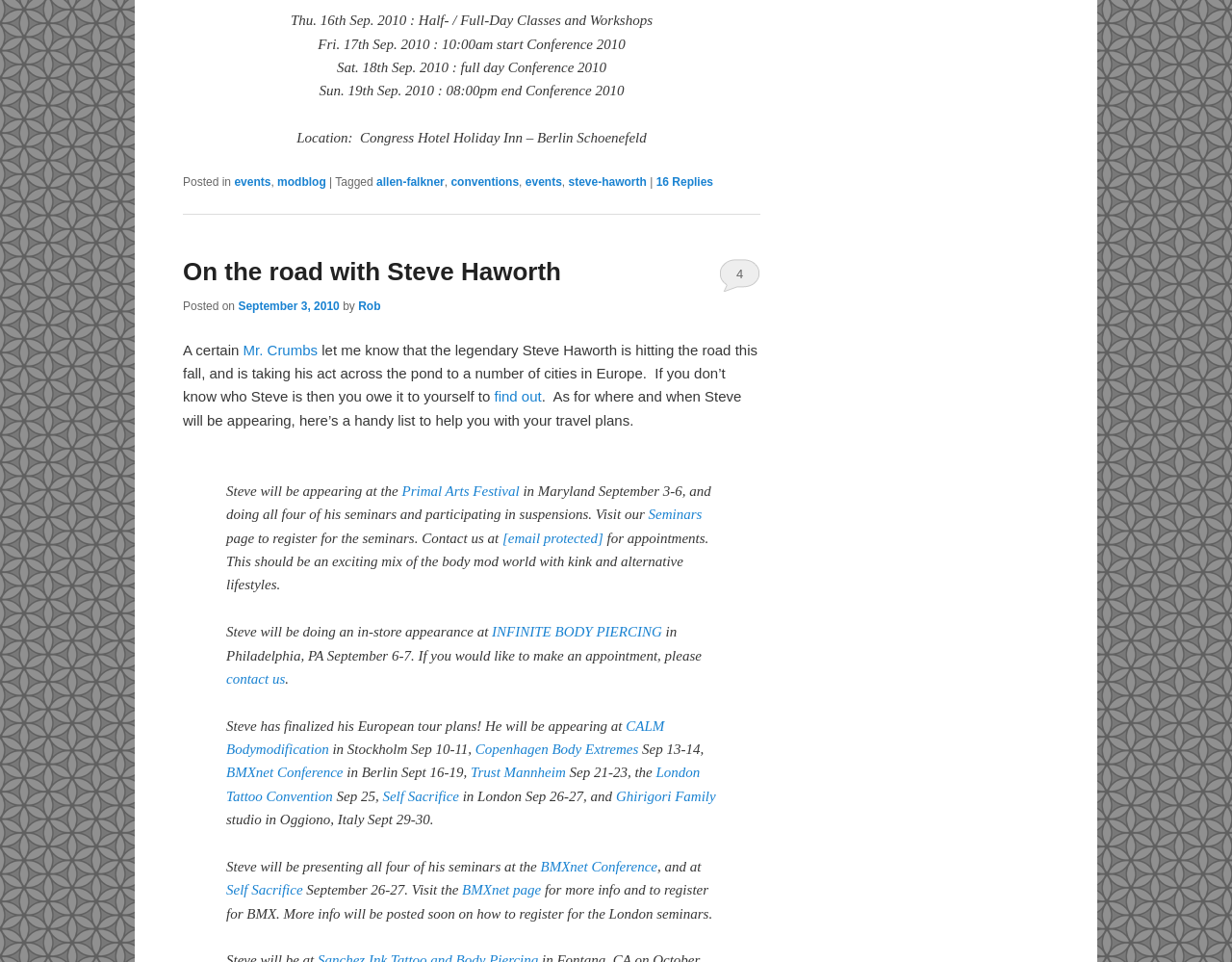Based on the image, please elaborate on the answer to the following question:
What is the name of the person who is going on tour?

The webpage mentions that Steve Haworth is hitting the road this fall and is taking his act across the pond to a number of cities in Europe. This information is found in the main content of the webpage.